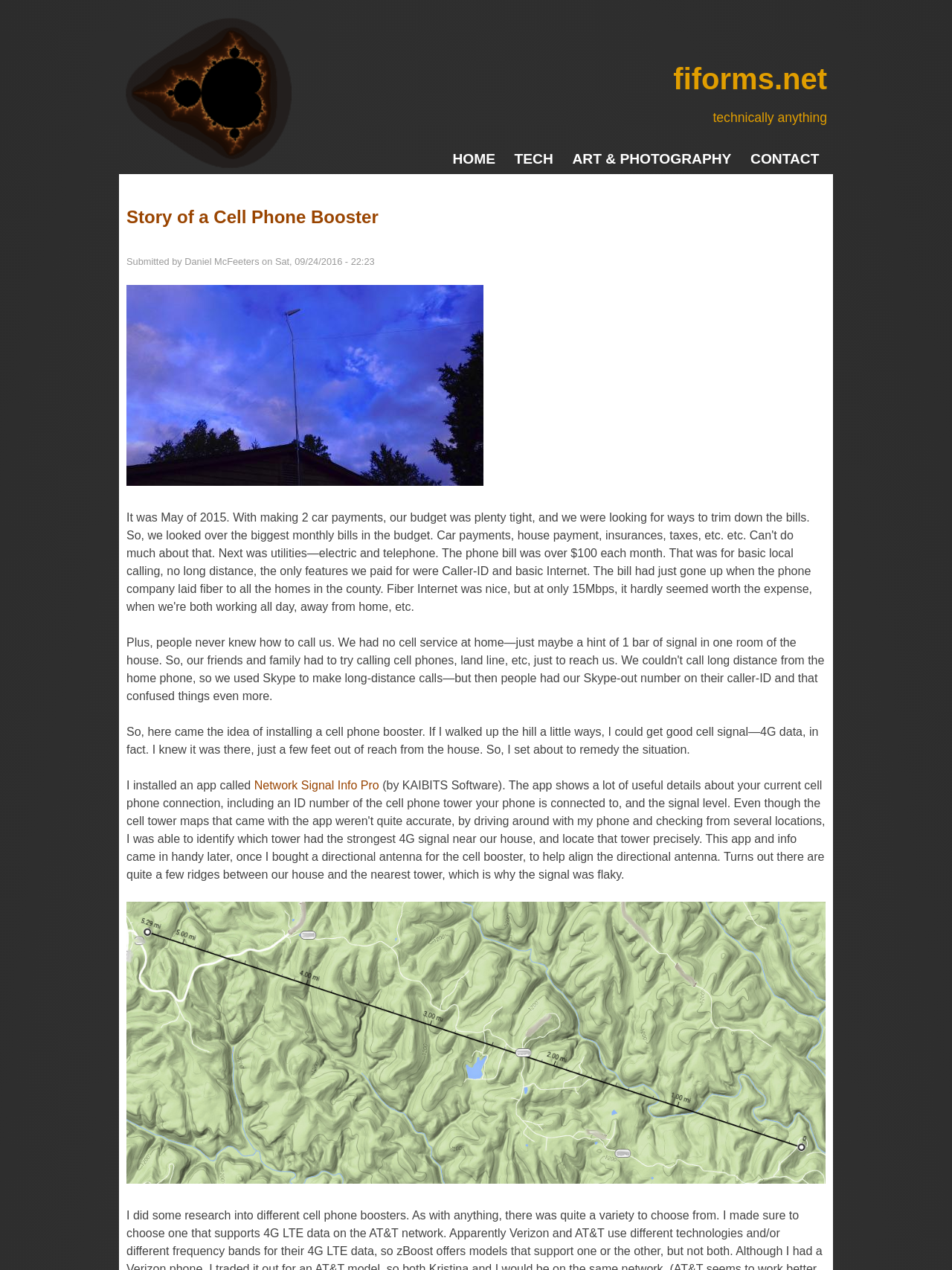Select the bounding box coordinates of the element I need to click to carry out the following instruction: "Read the article 'Story of a Cell Phone Booster'".

[0.133, 0.157, 0.867, 0.185]